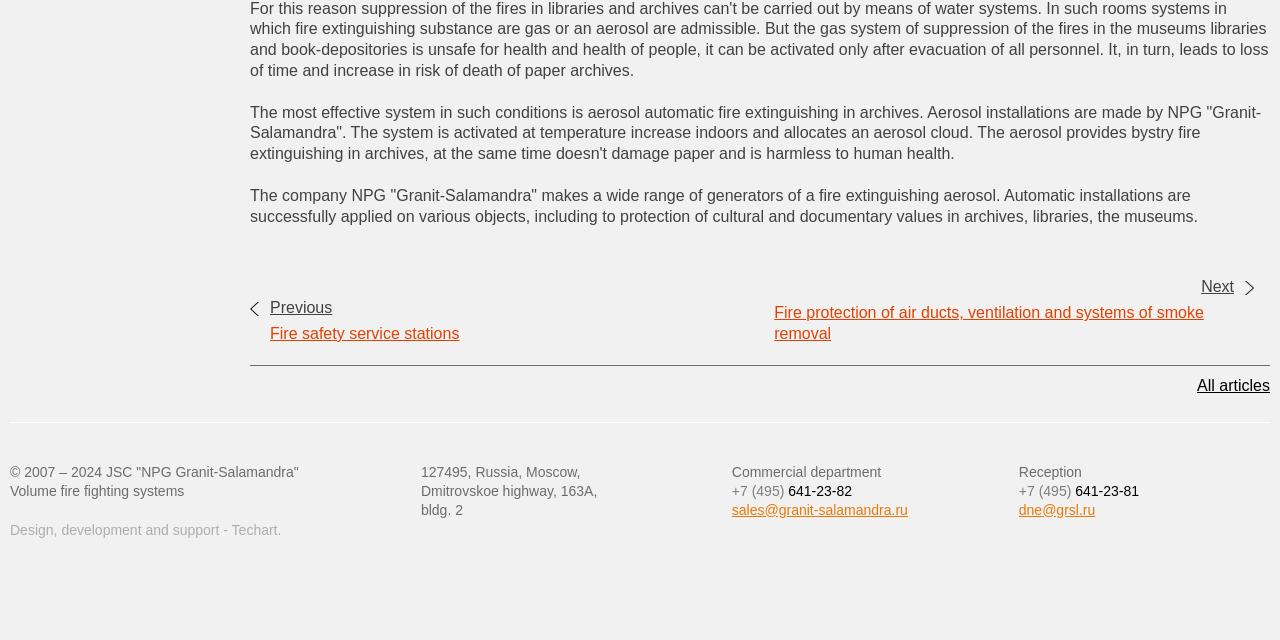Bounding box coordinates are specified in the format (top-left x, top-left y, bottom-right x, bottom-right y). All values are floating point numbers bounded between 0 and 1. Please provide the bounding box coordinate of the region this sentence describes: Next

[0.589, 0.433, 0.98, 0.466]